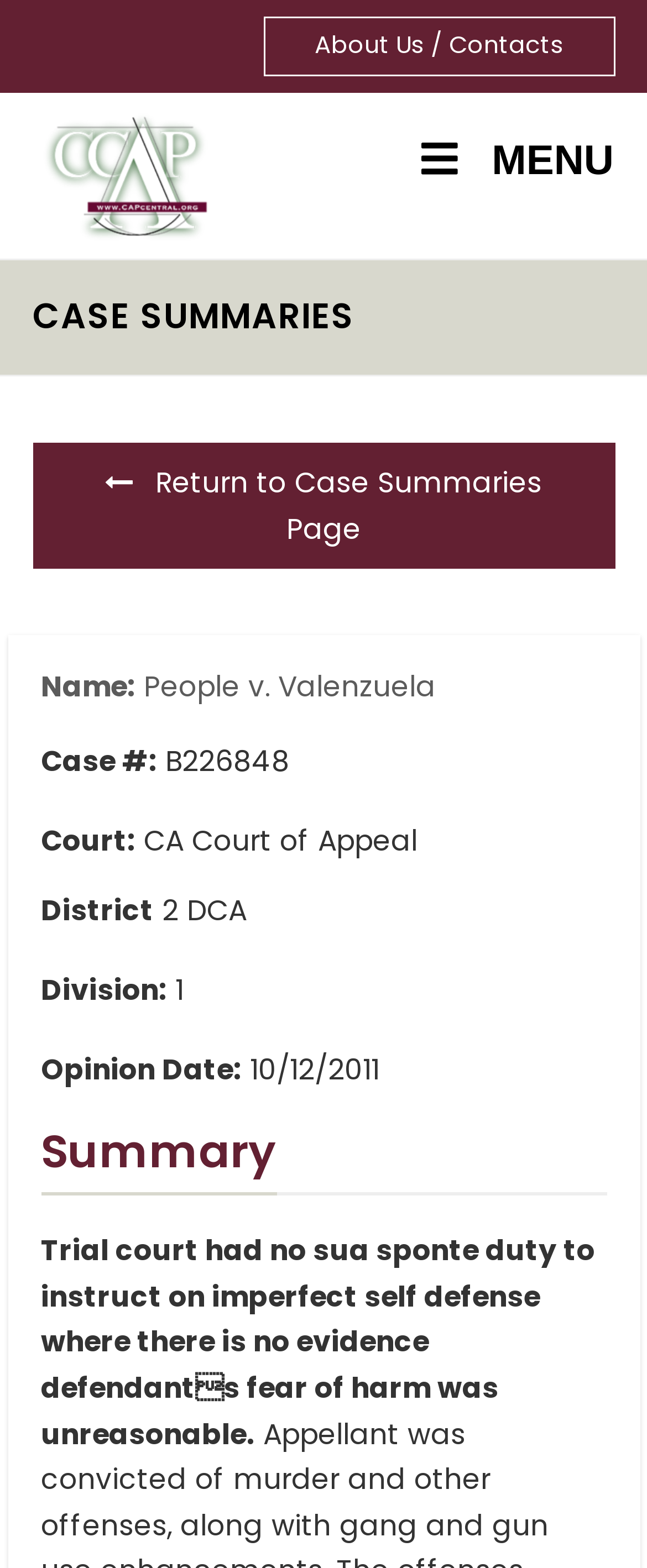Illustrate the webpage with a detailed description.

The webpage is about a court case, specifically "People v. Valenzuela" with case number "B226848" in the California Court of Appeal, 2nd District, Division 1. At the top, there is a navigation section with links to "About Us / Contacts" and "CCAP", accompanied by a CCAP logo image. A toggle button labeled "MENU" is also present.

Below the navigation section, there is a header section with the title "CASE SUMMARIES". A link to "Return to Case Summaries Page" is located underneath.

The main content of the page is organized into sections with labels such as "Name:", "Case #:", "Court:", "District:", "Division:", and "Opinion Date:". The corresponding values for each label are provided, including the case name, case number, court, district, division, and opinion date.

A summary section is present, with a brief description of the case: "Trial court had no sua sponte duty to instruct on imperfect self defense where there is no evidence defendant's fear of harm was unreasonable."